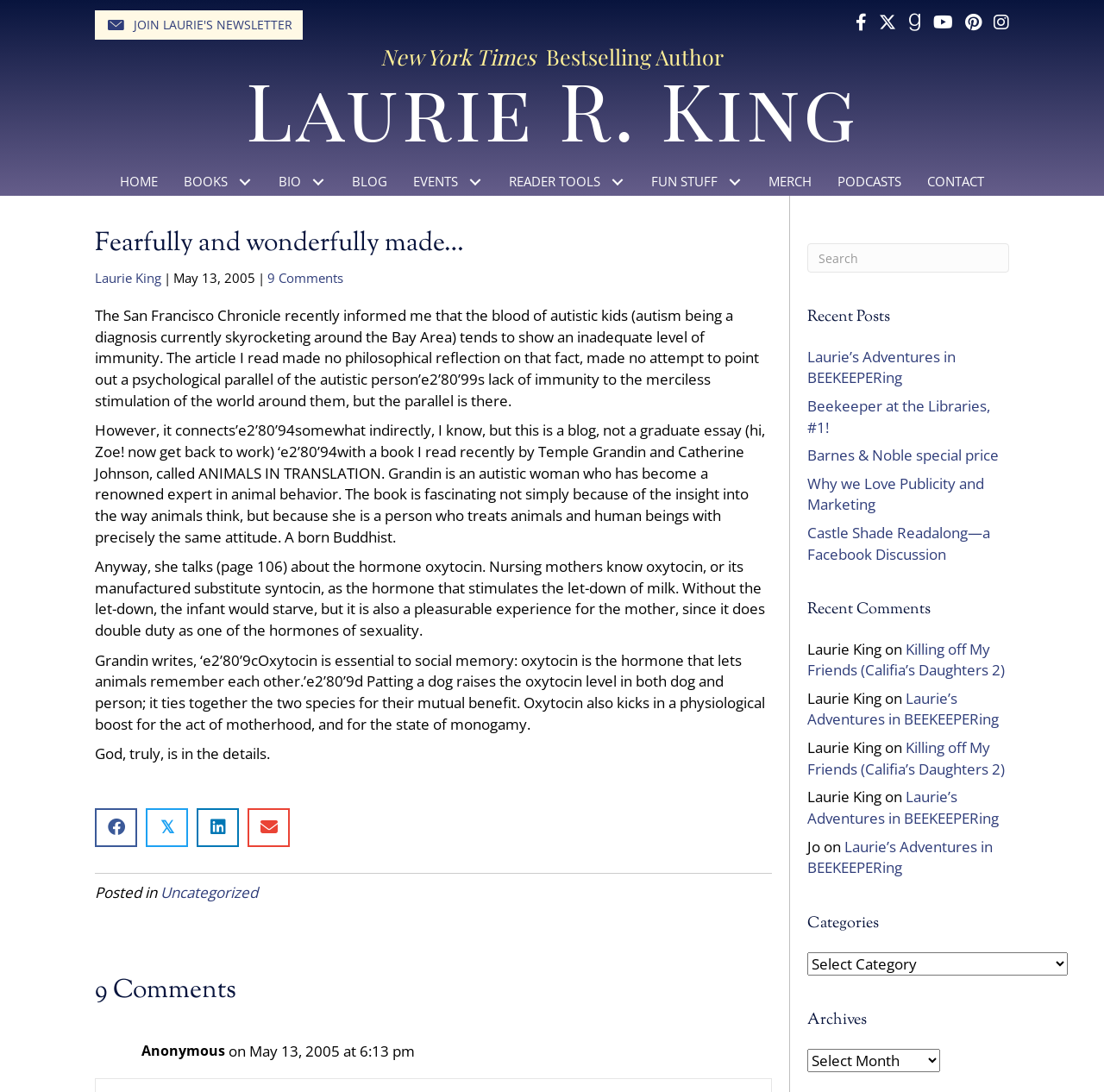Please identify the bounding box coordinates of the element that needs to be clicked to perform the following instruction: "Read Laurie King's blog".

[0.086, 0.247, 0.146, 0.263]